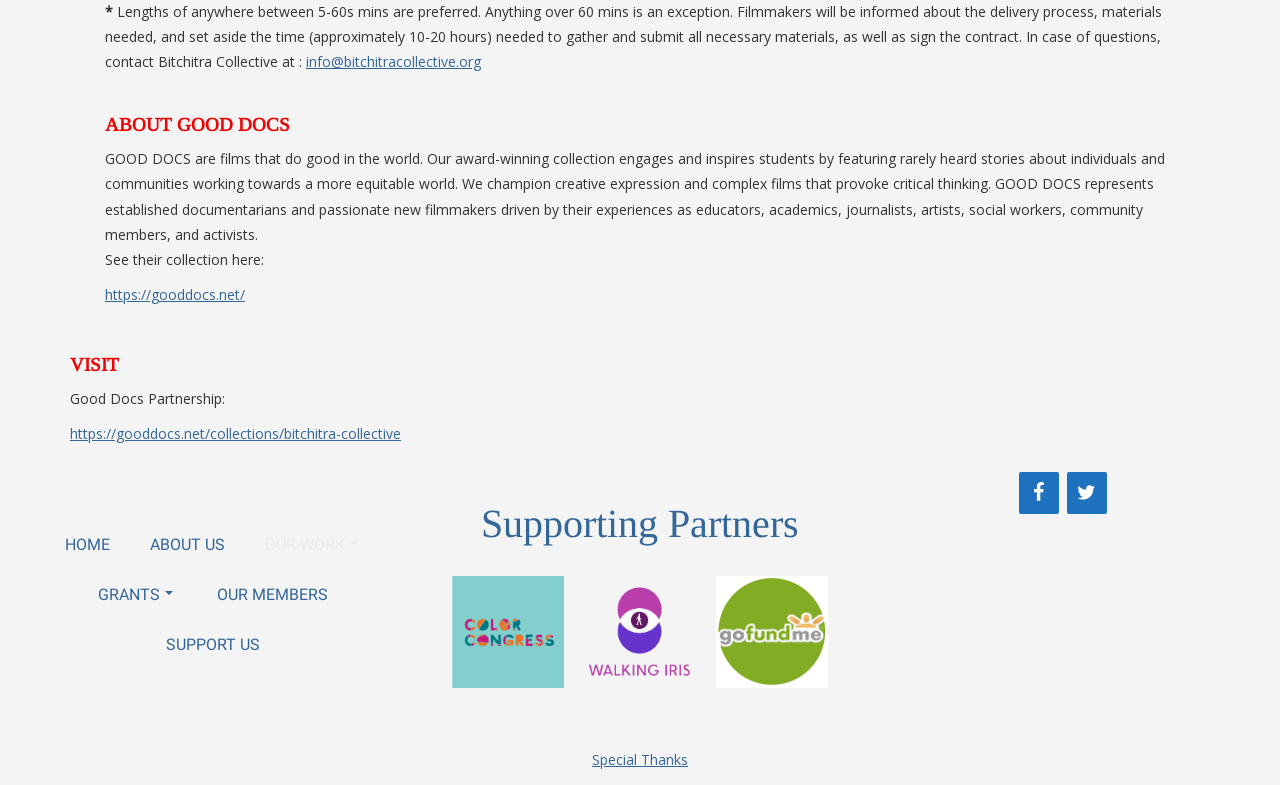Identify the bounding box coordinates of the region that needs to be clicked to carry out this instruction: "explore good docs collection". Provide these coordinates as four float numbers ranging from 0 to 1, i.e., [left, top, right, bottom].

[0.082, 0.363, 0.191, 0.387]